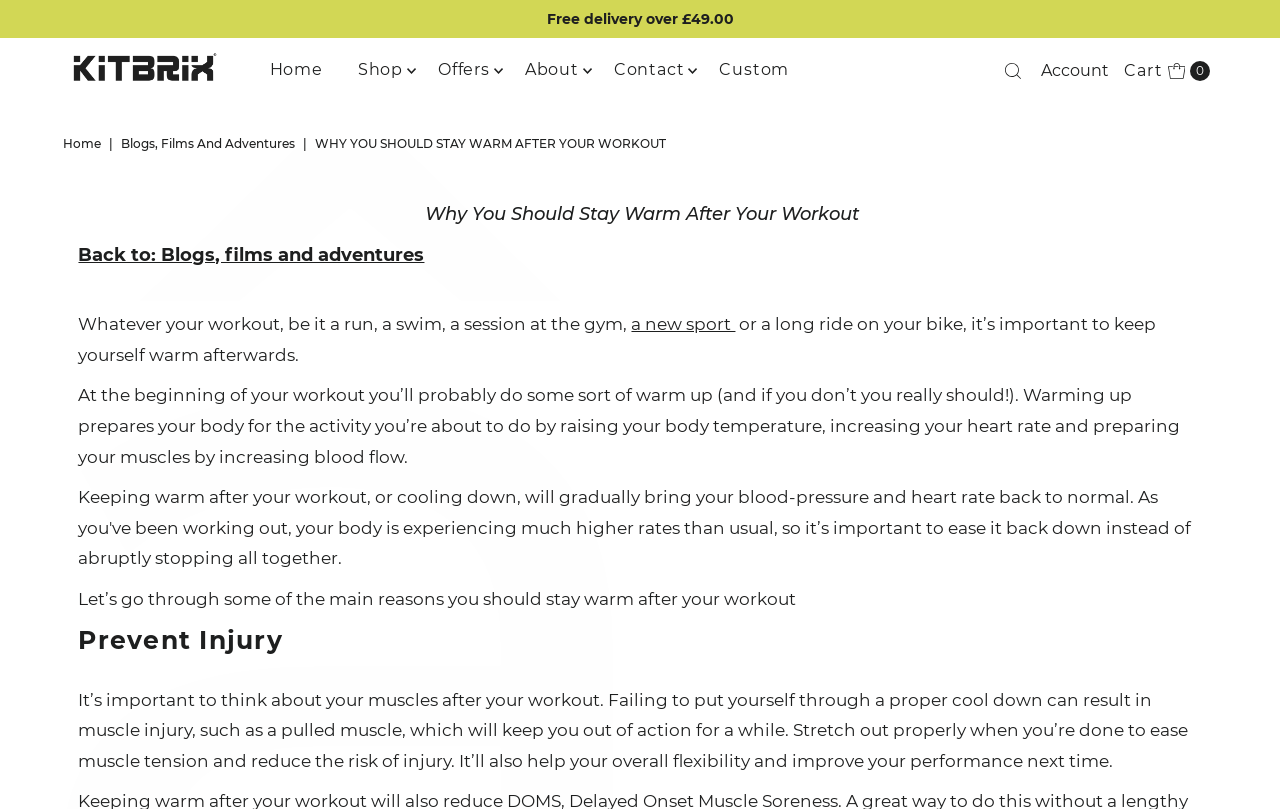Find the bounding box coordinates for the element that must be clicked to complete the instruction: "Search for something". The coordinates should be four float numbers between 0 and 1, indicated as [left, top, right, bottom].

[0.777, 0.057, 0.806, 0.118]